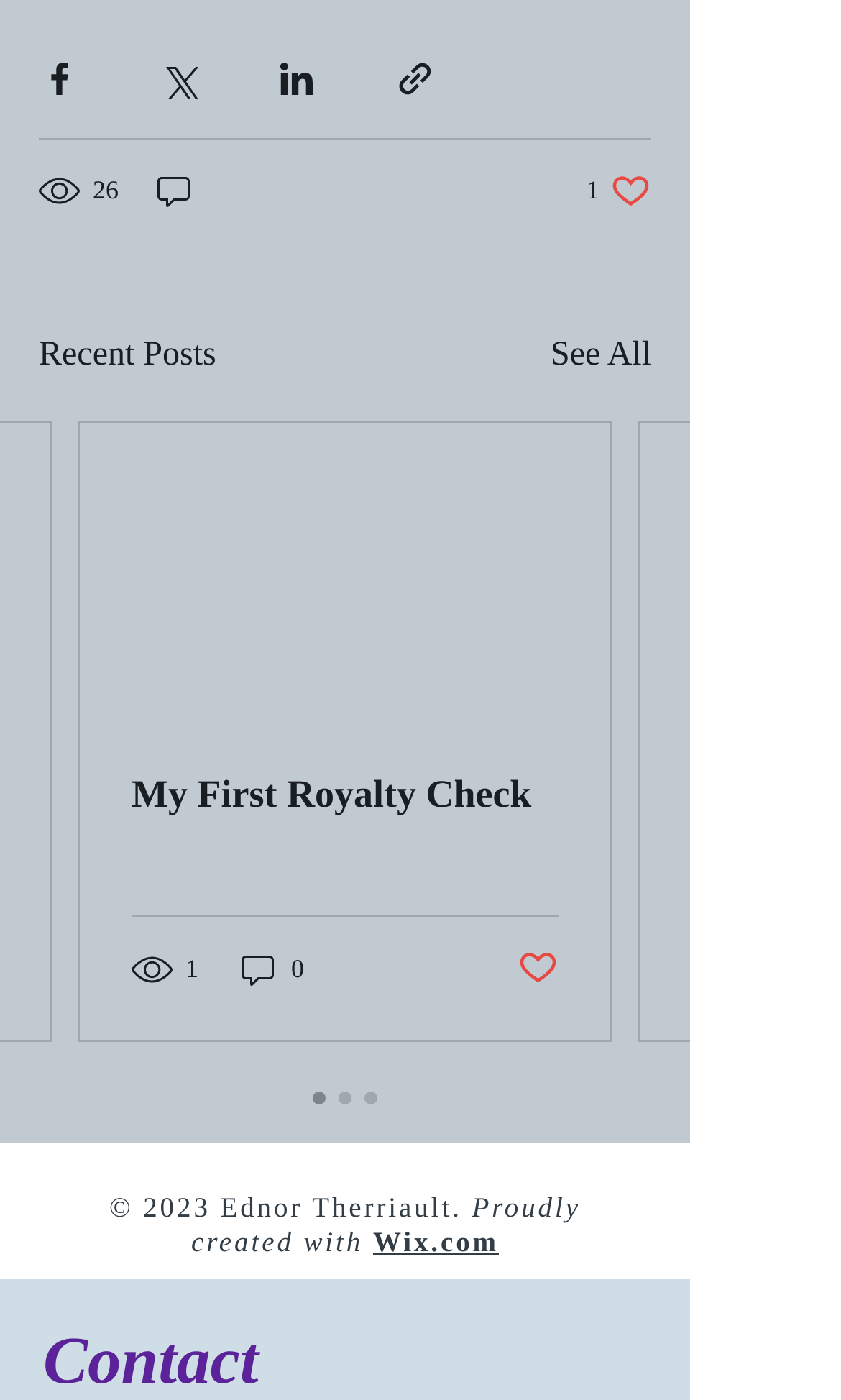Determine the bounding box coordinates for the element that should be clicked to follow this instruction: "Read the article". The coordinates should be given as four float numbers between 0 and 1, in the format [left, top, right, bottom].

[0.095, 0.302, 0.726, 0.743]